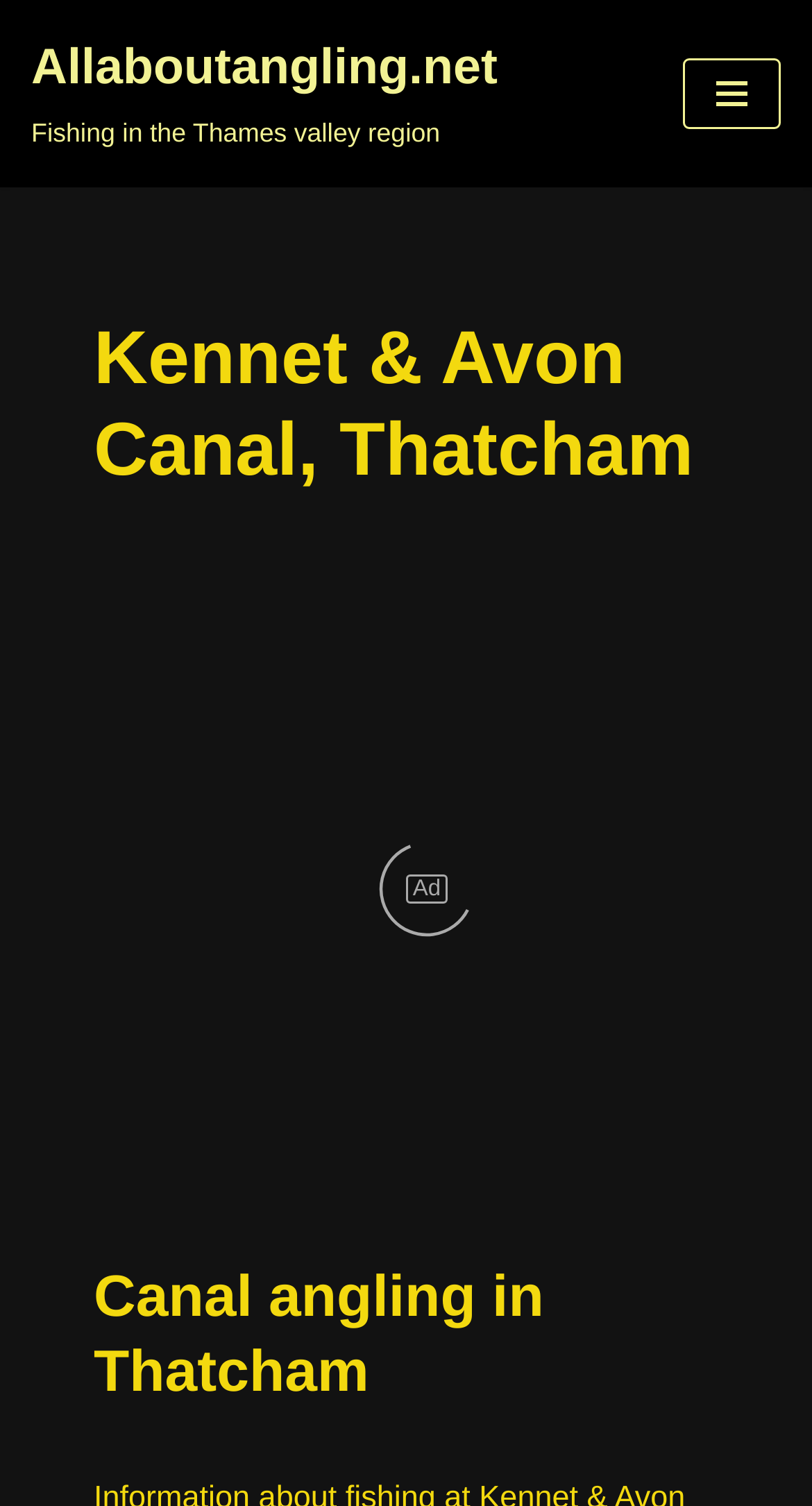Based on the visual content of the image, answer the question thoroughly: What type of location is described on this webpage?

Based on the webpage structure and content, it appears that the webpage is describing a specific location, which is a canal, specifically the Kennet & Avon Canal in Thatcham.